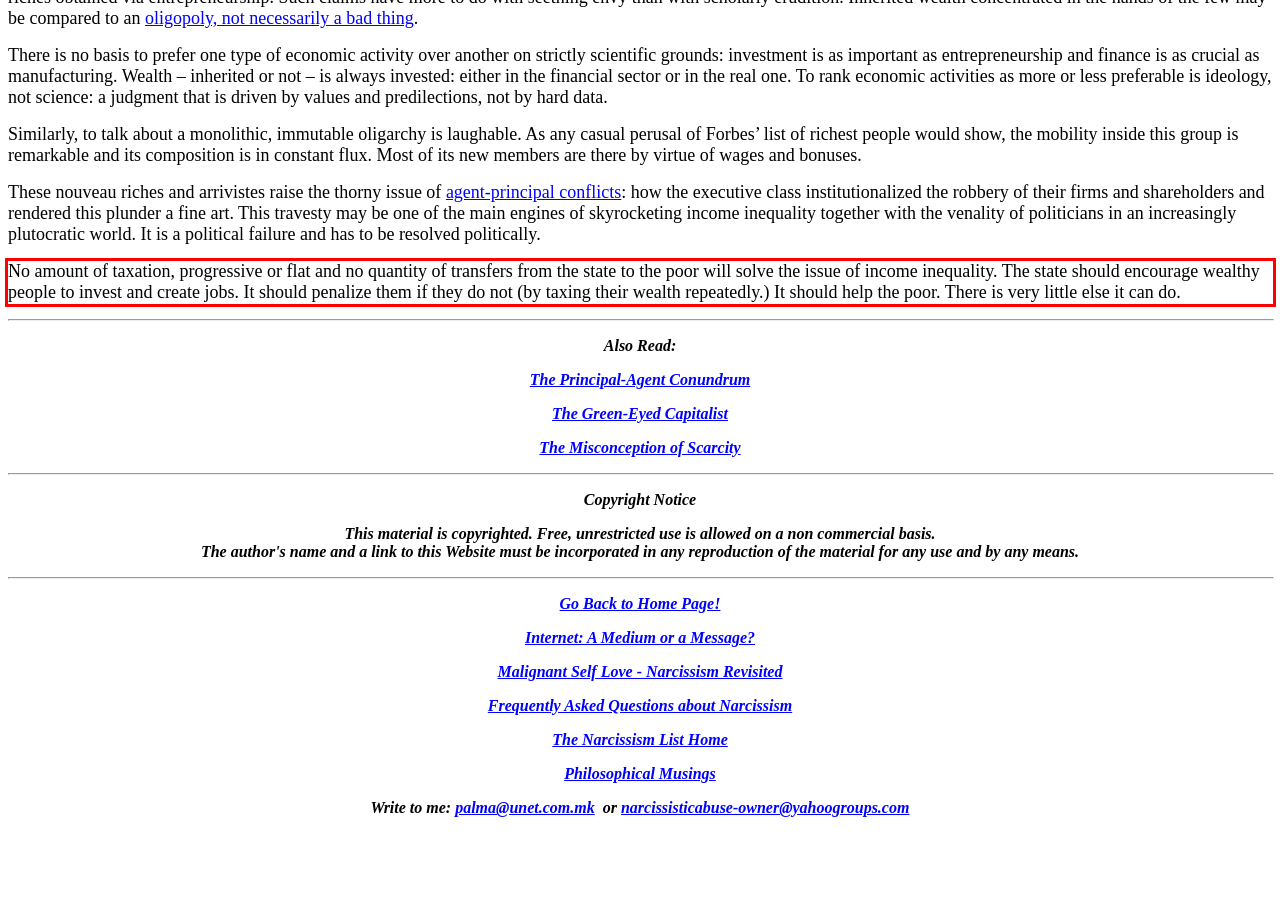You have a screenshot of a webpage with a red bounding box. Use OCR to generate the text contained within this red rectangle.

No amount of taxation, progressive or flat and no quantity of transfers from the state to the poor will solve the issue of income inequality. The state should encourage wealthy people to invest and create jobs. It should penalize them if they do not (by taxing their wealth repeatedly.) It should help the poor. There is very little else it can do.